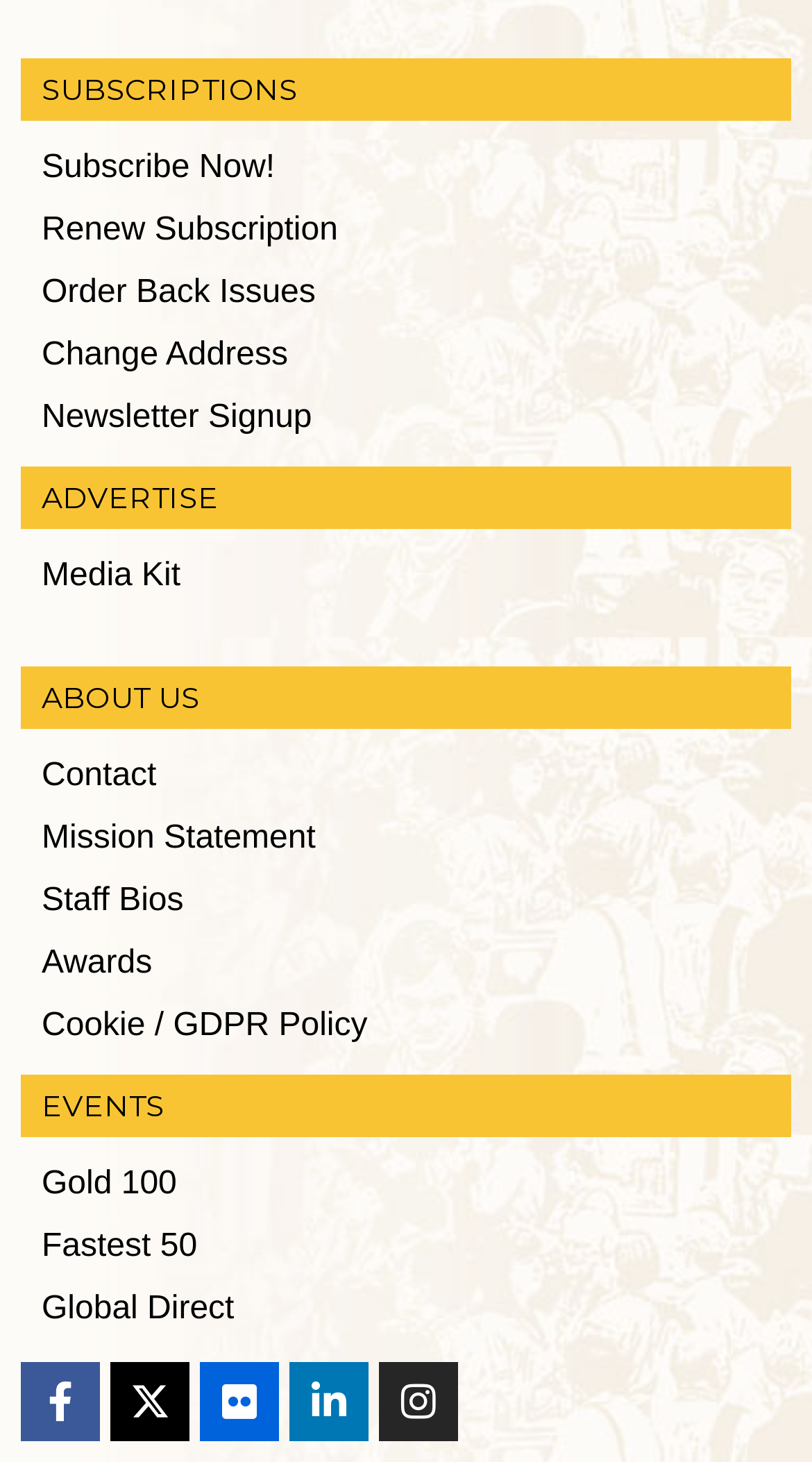Reply to the question with a single word or phrase:
How many social media links are available?

5